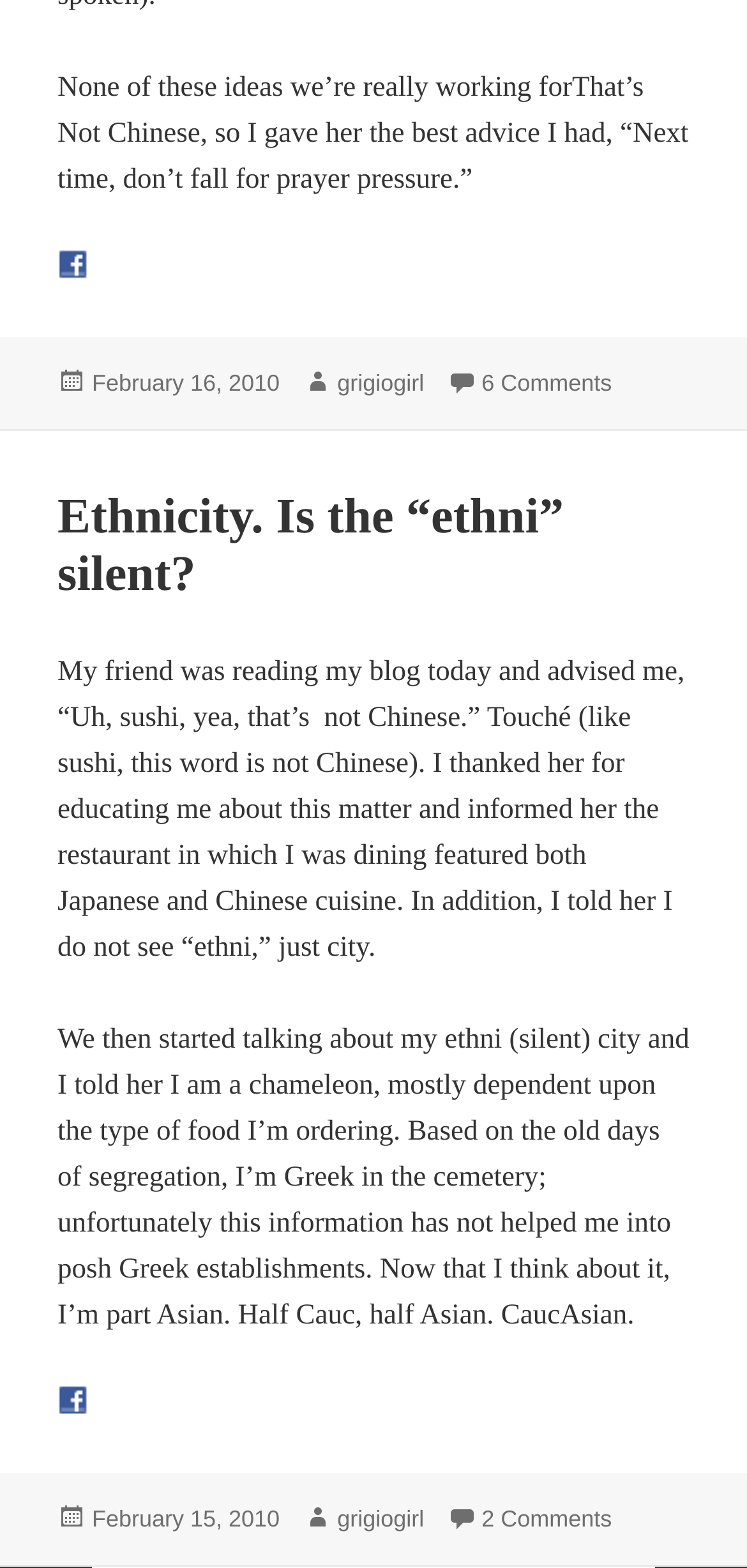Determine the bounding box coordinates of the section I need to click to execute the following instruction: "Share on Facebook". Provide the coordinates as four float numbers between 0 and 1, i.e., [left, top, right, bottom].

[0.077, 0.883, 0.923, 0.903]